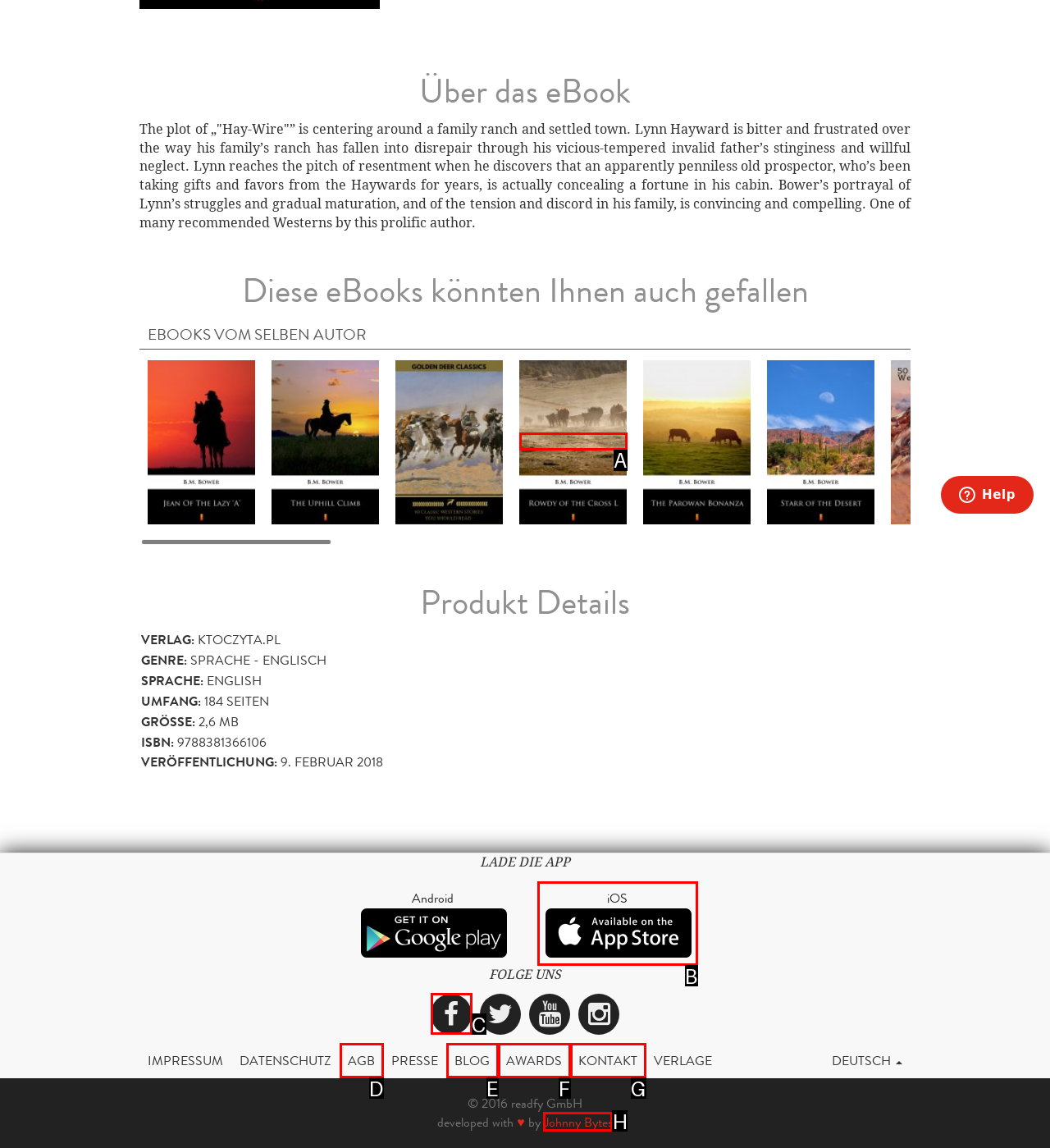Identify the HTML element that corresponds to the description: Johnny Bytes
Provide the letter of the matching option from the given choices directly.

H